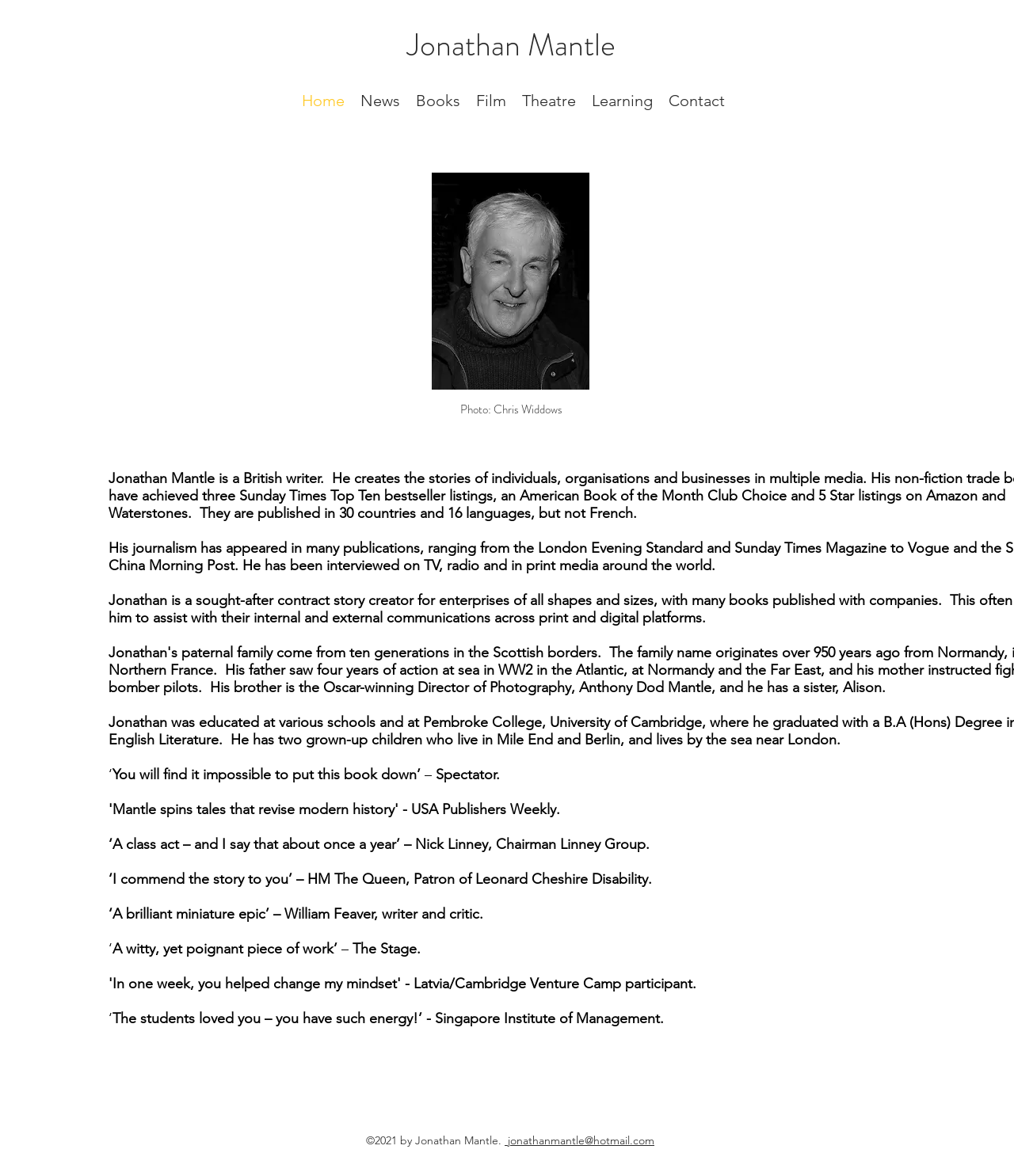How many quotes are on the homepage?
Please answer the question with a single word or phrase, referencing the image.

6